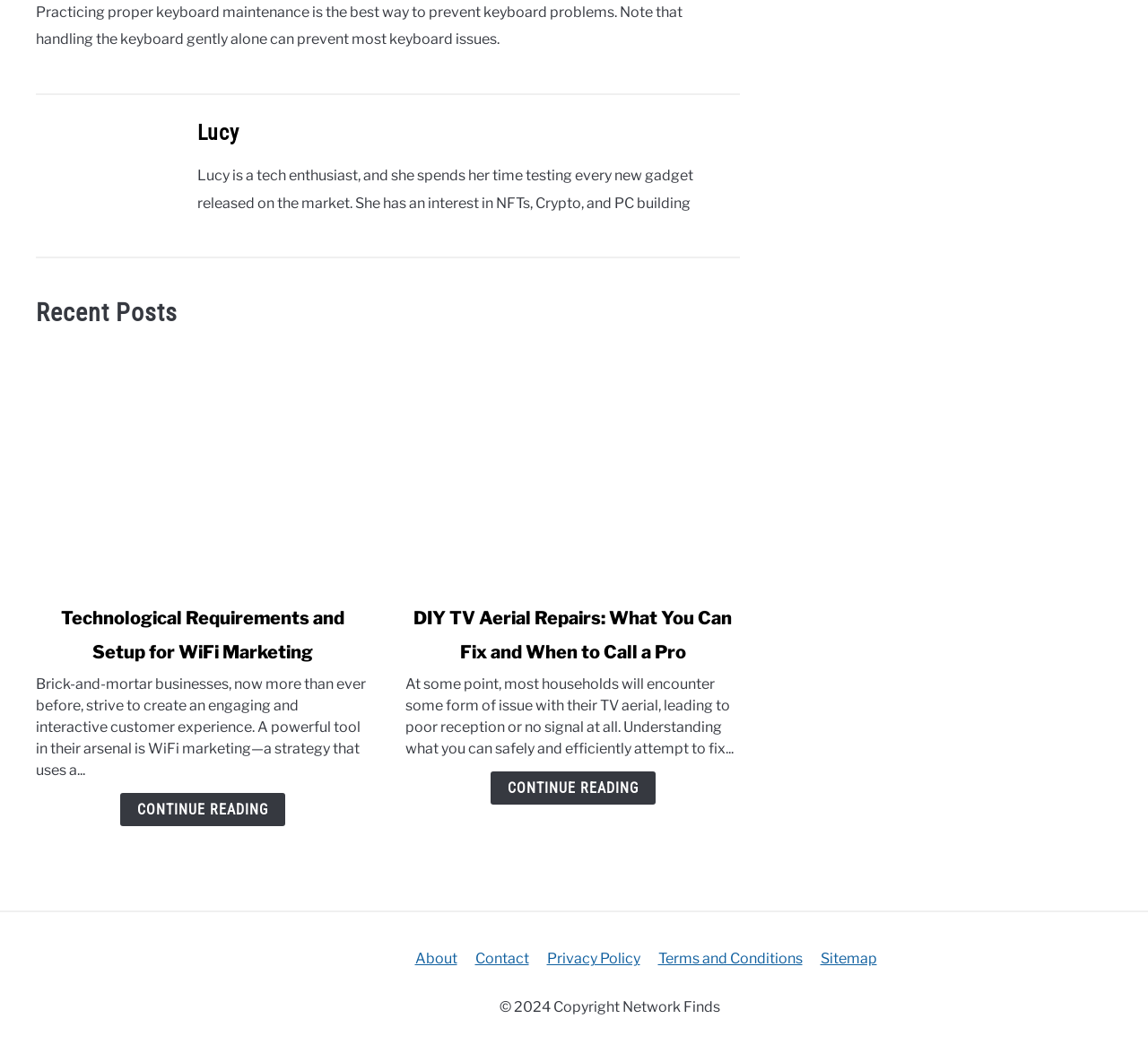Answer with a single word or phrase: 
What is the topic of the first article on the webpage?

WiFi Marketing